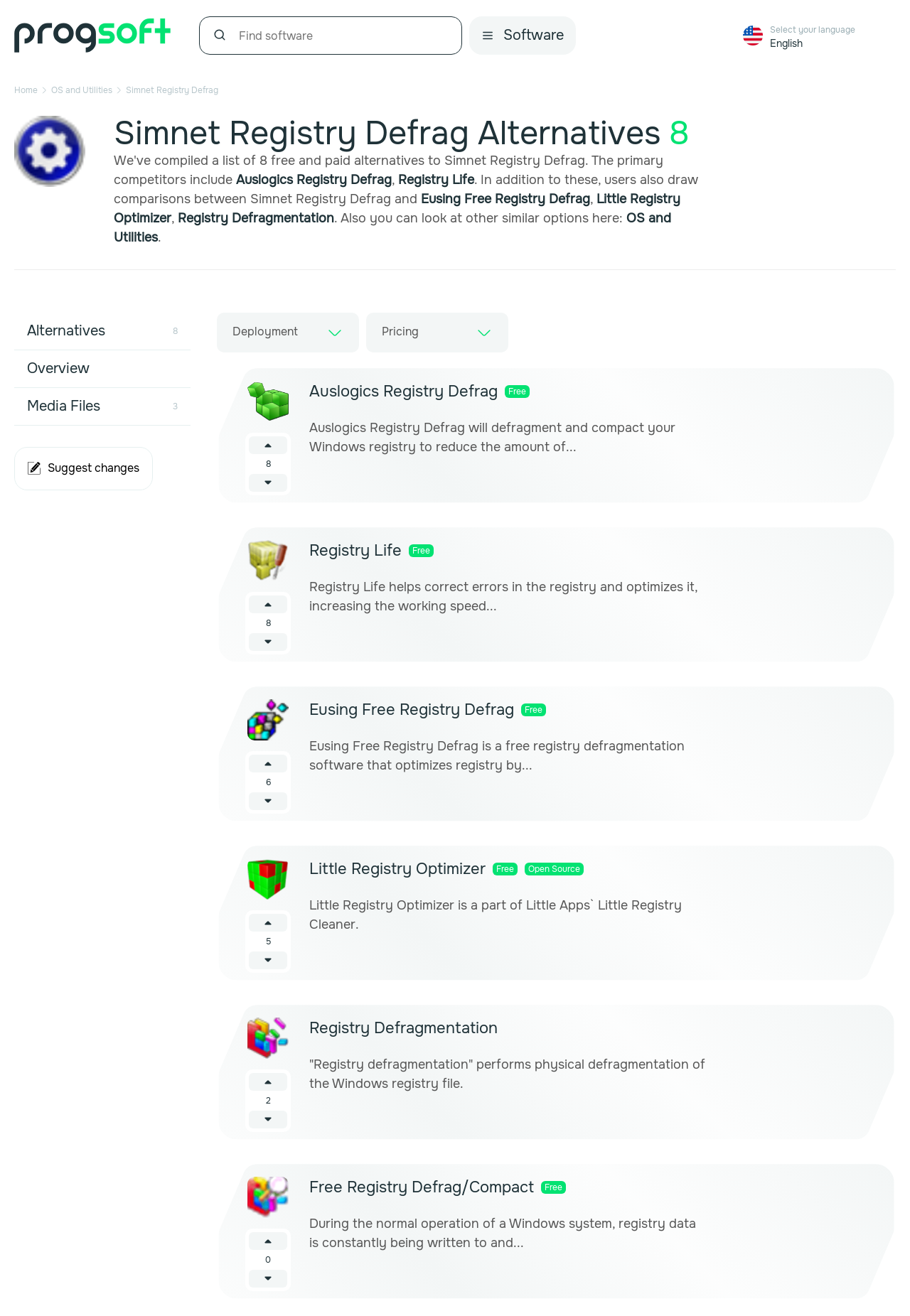Determine the bounding box coordinates of the section I need to click to execute the following instruction: "Check the 'Full Calendar'". Provide the coordinates as four float numbers between 0 and 1, i.e., [left, top, right, bottom].

None